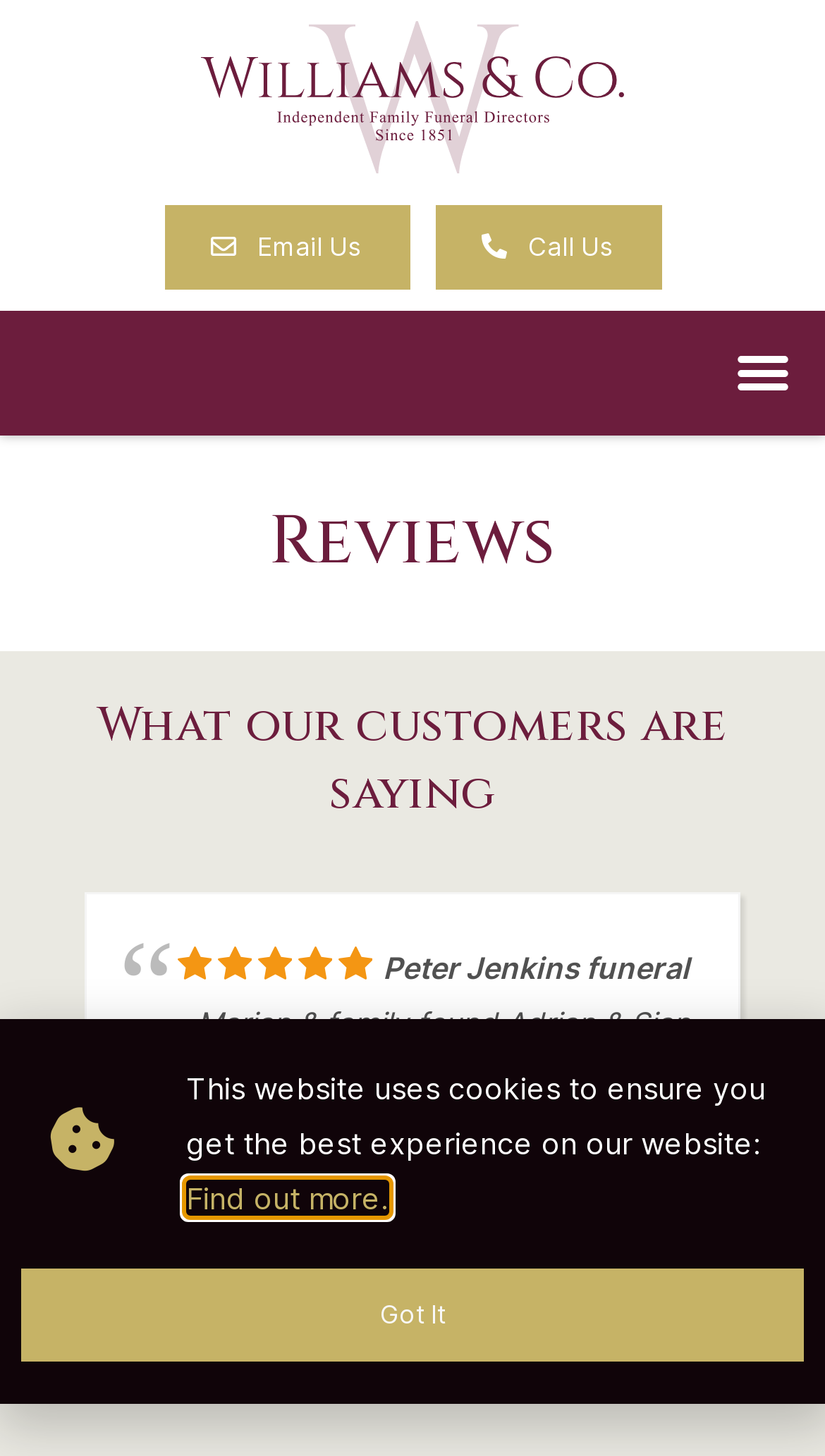What is the date of the second review?
Can you provide a detailed and comprehensive answer to the question?

The date of the second review can be found in the StaticText element '10 MAR 2024', which is associated with the review written by Pam H.